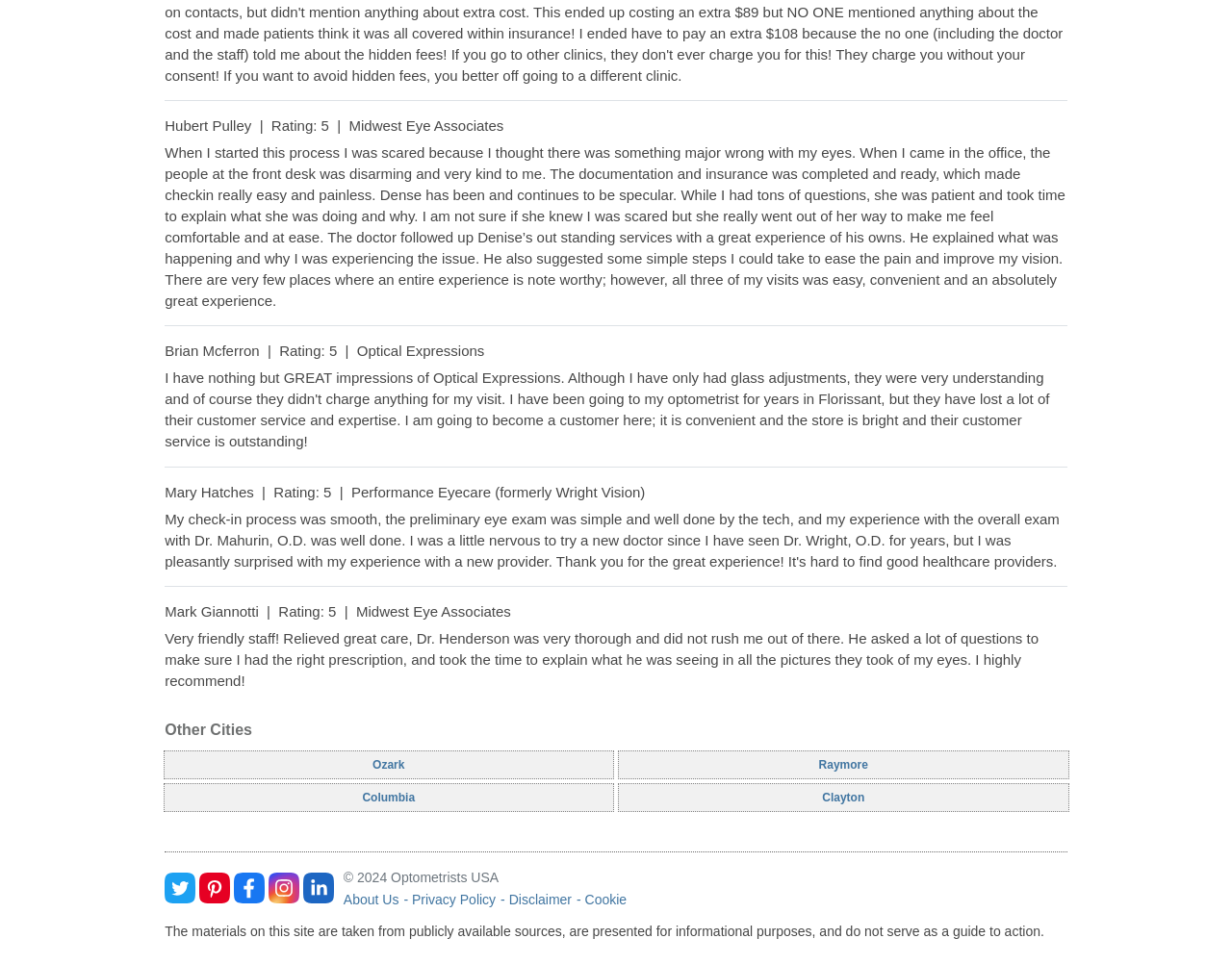Pinpoint the bounding box coordinates of the area that should be clicked to complete the following instruction: "Read the review of Hubert Pulley". The coordinates must be given as four float numbers between 0 and 1, i.e., [left, top, right, bottom].

[0.134, 0.122, 0.409, 0.139]